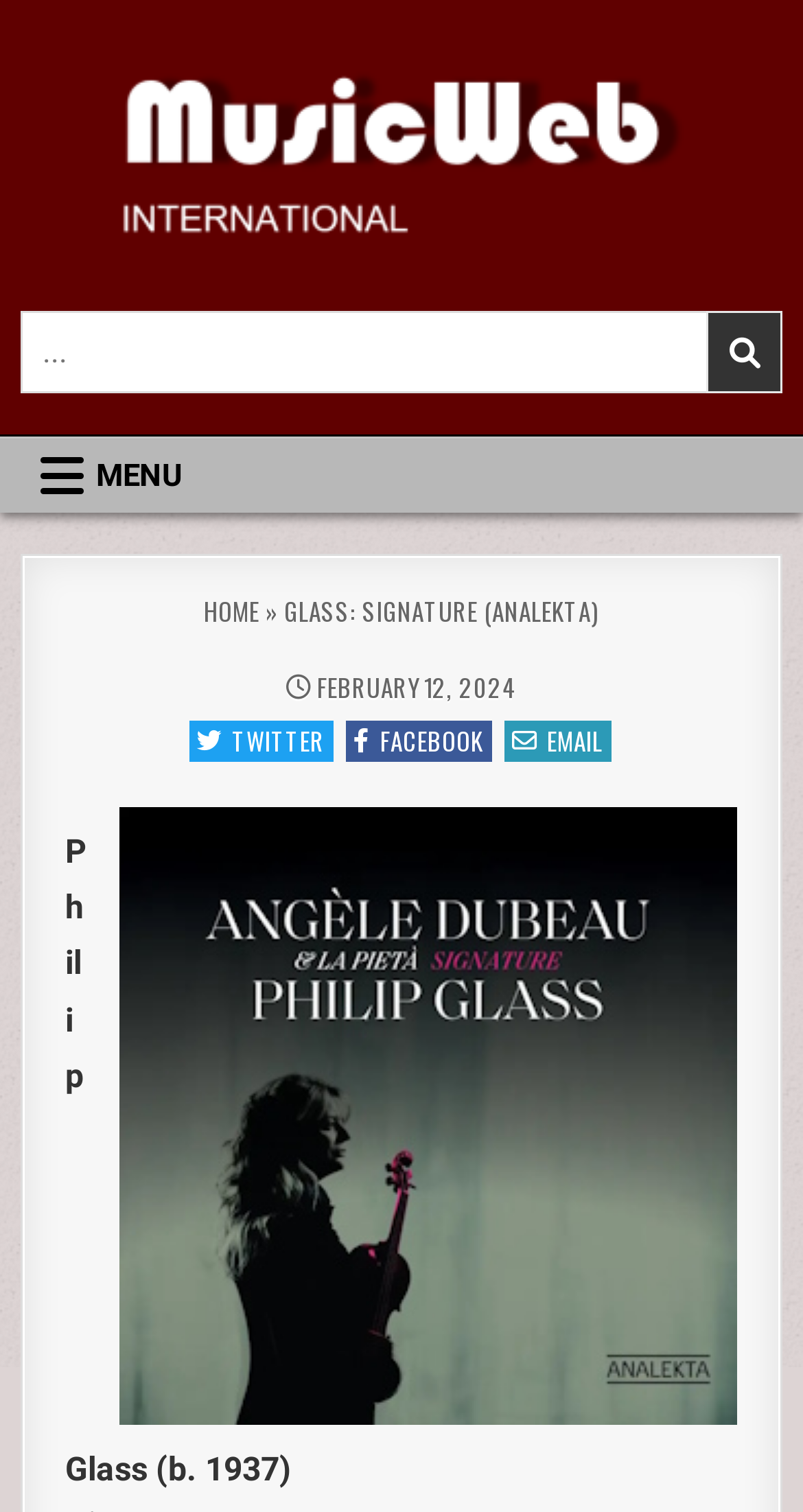Please locate the bounding box coordinates of the region I need to click to follow this instruction: "Share on Twitter".

[0.235, 0.477, 0.414, 0.504]